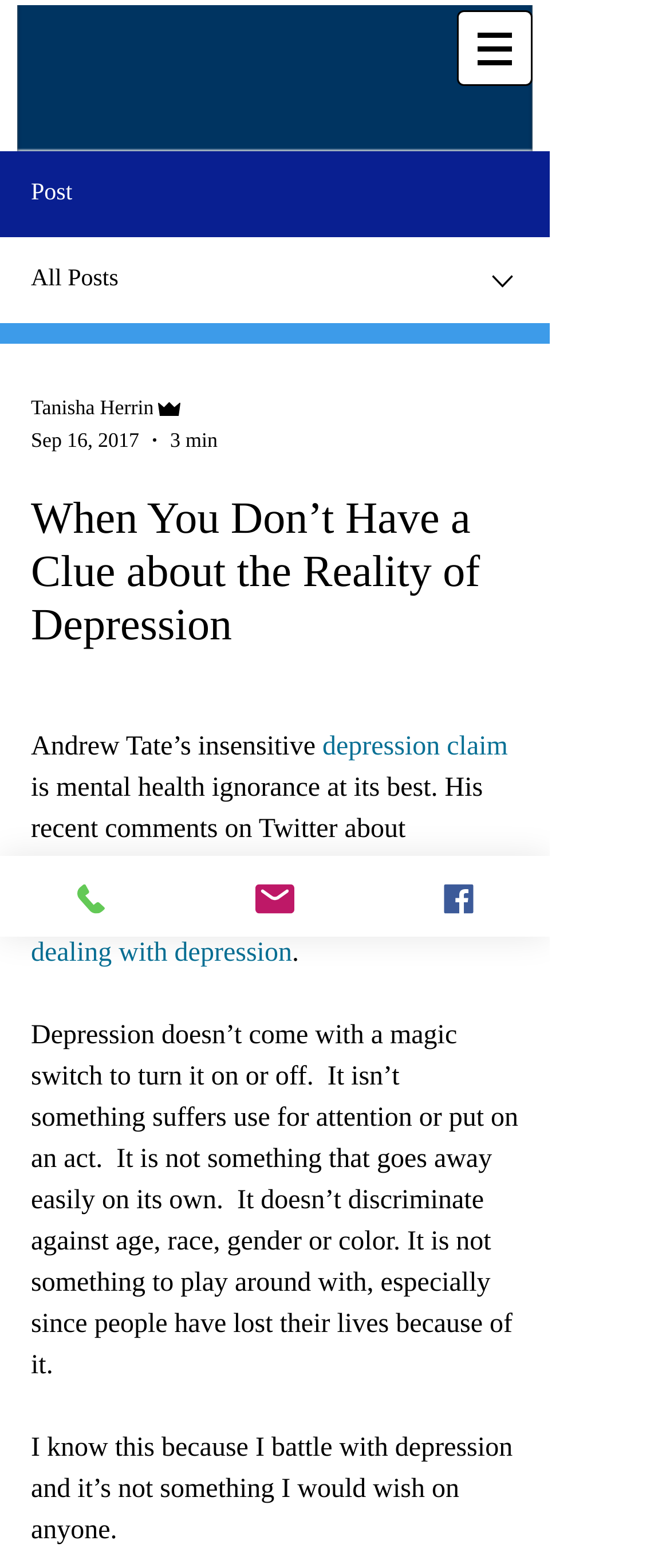What is the author of the article?
Carefully analyze the image and provide a detailed answer to the question.

I found the author's name by looking at the combobox element with the text 'Tanisha Herrin' and the role 'Admin', which is usually where the author's name is displayed.